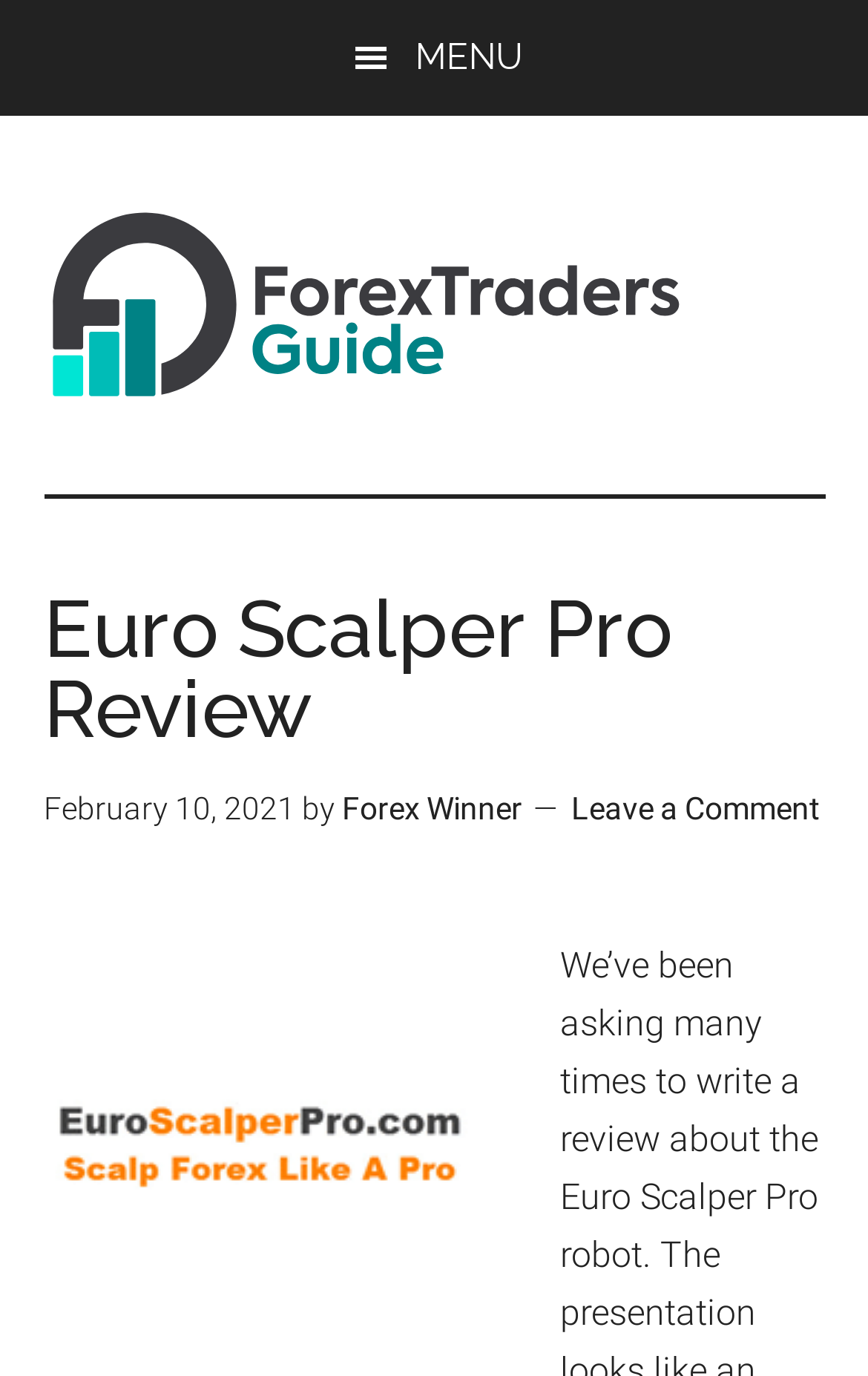Please find and report the primary heading text from the webpage.

Euro Scalper Pro Review